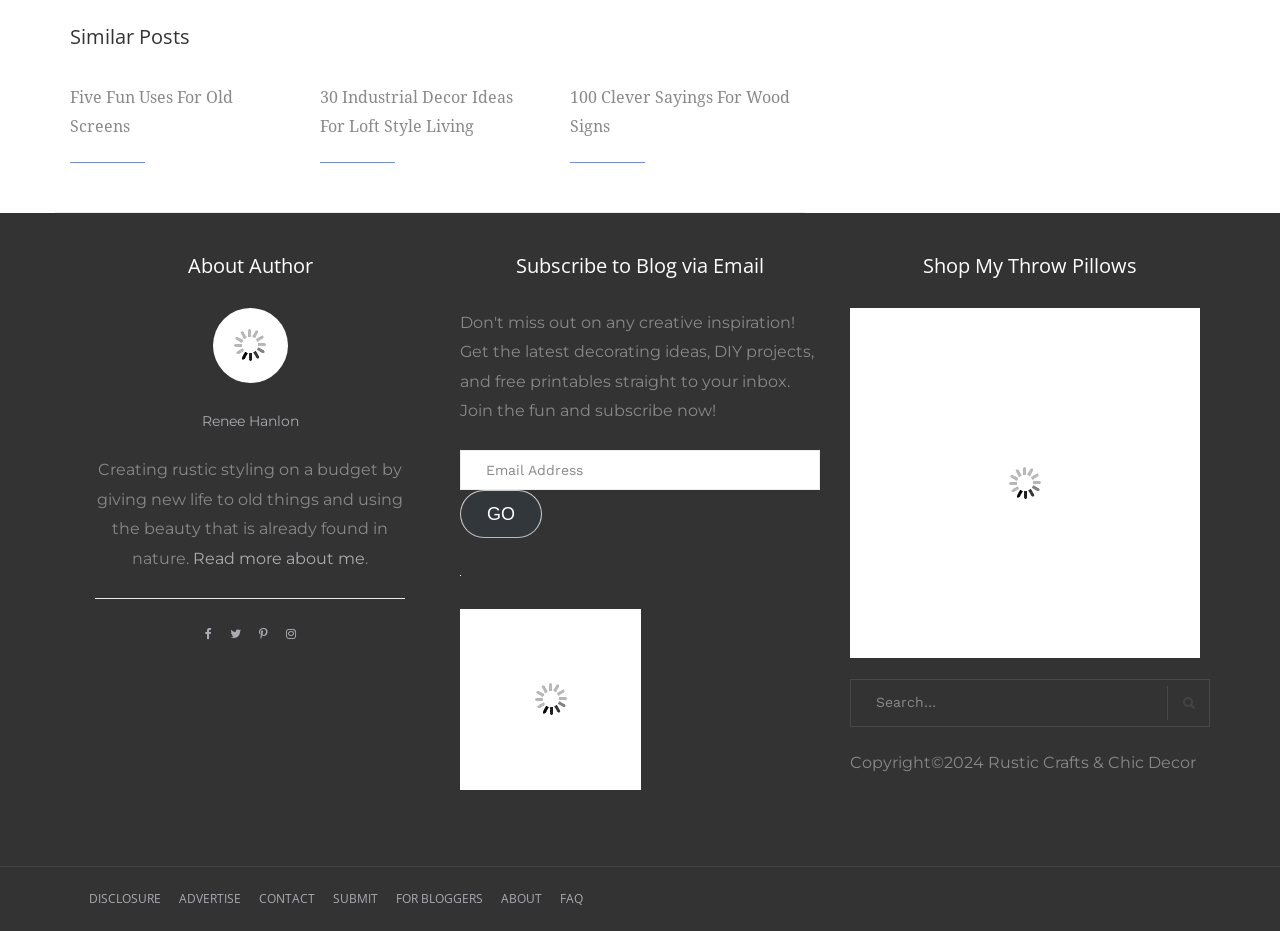Given the element description: "ABOUT", predict the bounding box coordinates of the UI element it refers to, using four float numbers between 0 and 1, i.e., [left, top, right, bottom].

[0.391, 0.956, 0.423, 0.974]